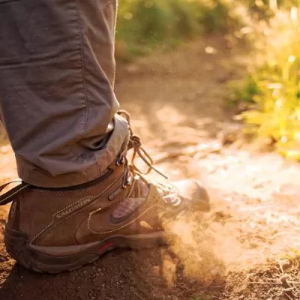What is filtering through the greenery?
Look at the image and respond with a one-word or short phrase answer.

Surrounding sunlight